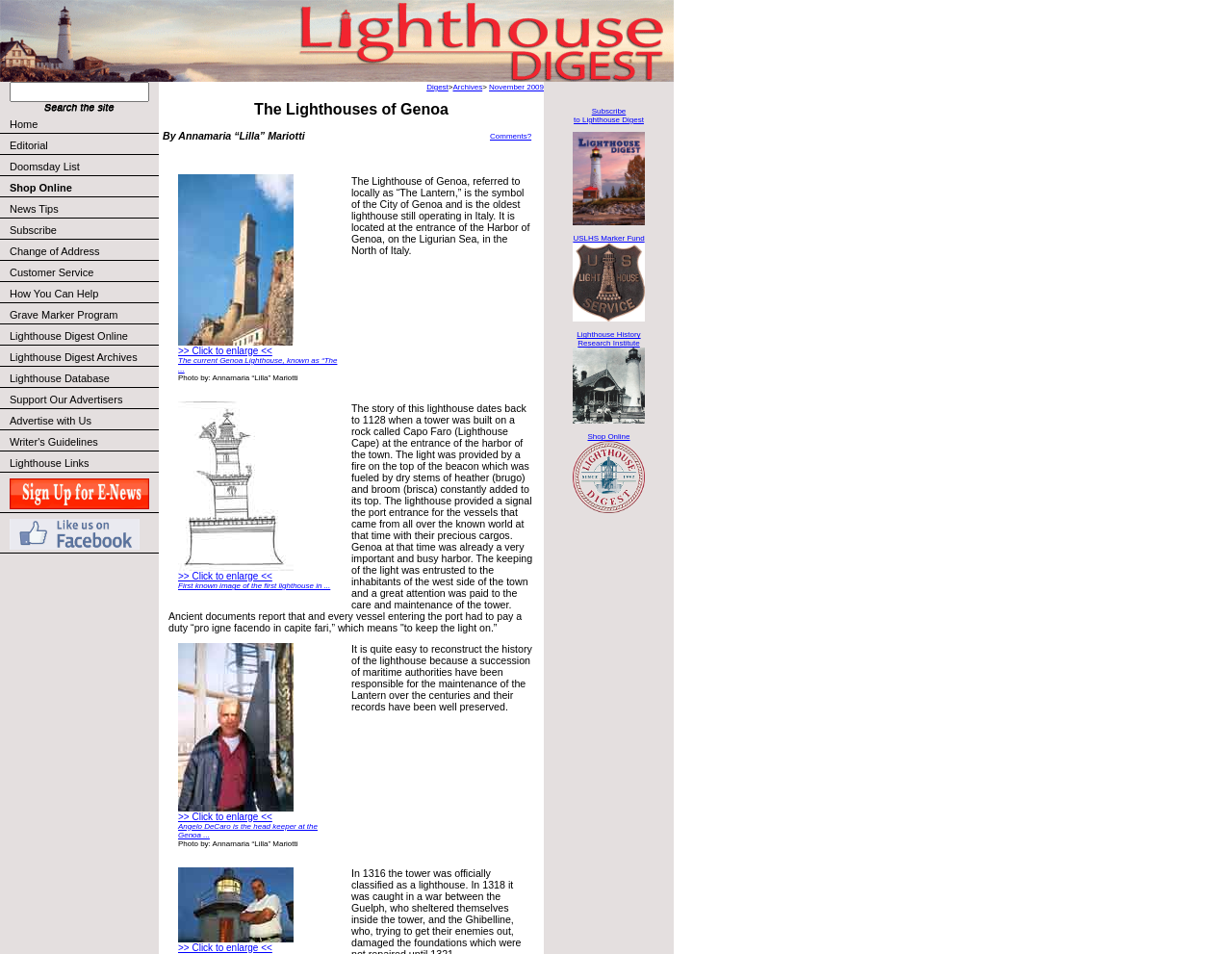Answer the question briefly using a single word or phrase: 
What was used to fuel the fire on the top of the beacon in 1128?

Dry stems of heather and broom